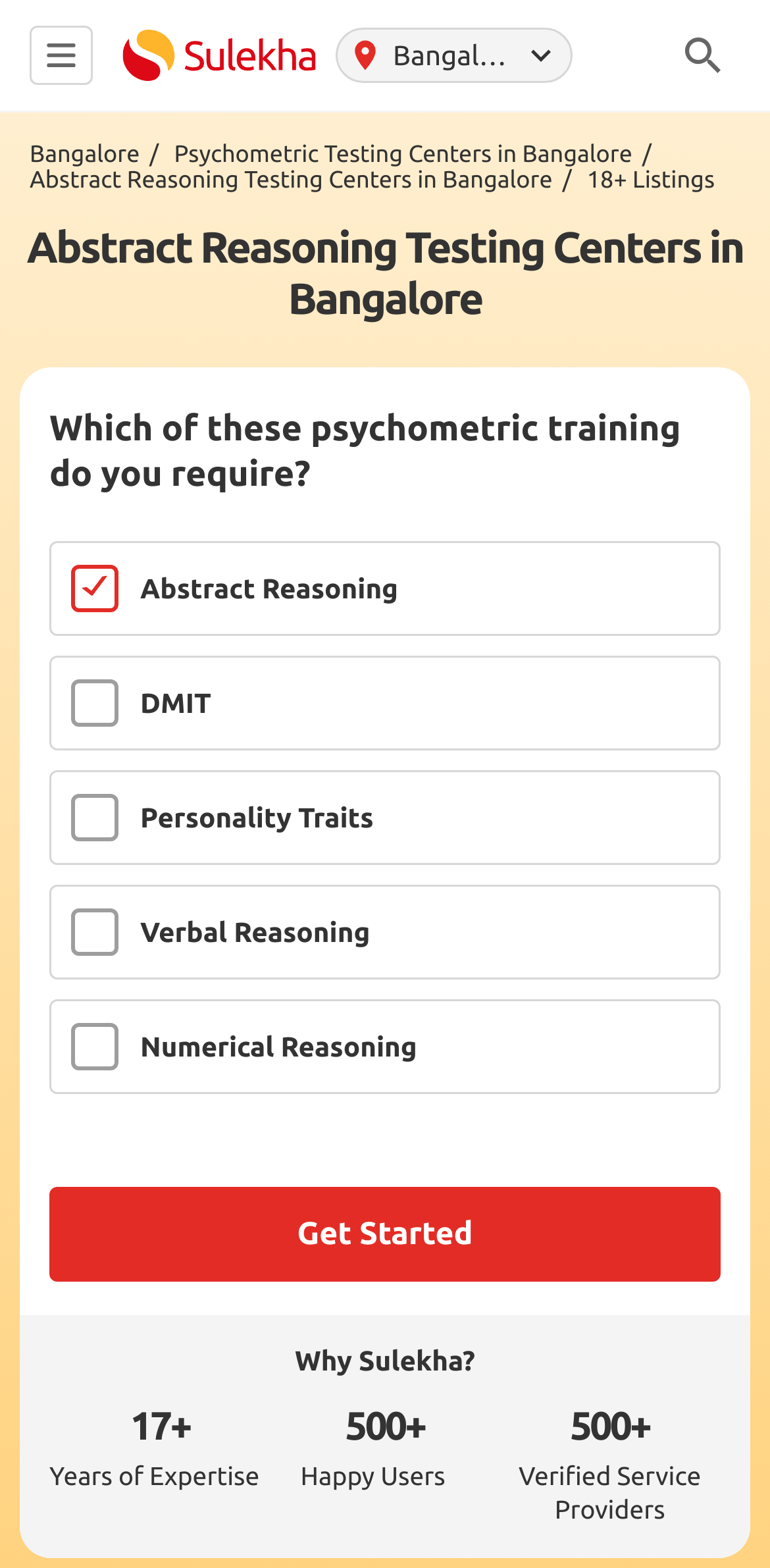What is the city where abstract reasoning testing centers are located?
Give a thorough and detailed response to the question.

I found the answer by looking at the static text 'Bangalore' on the webpage, which is located near the top of the page. This text is likely indicating the location of the abstract reasoning testing centers.